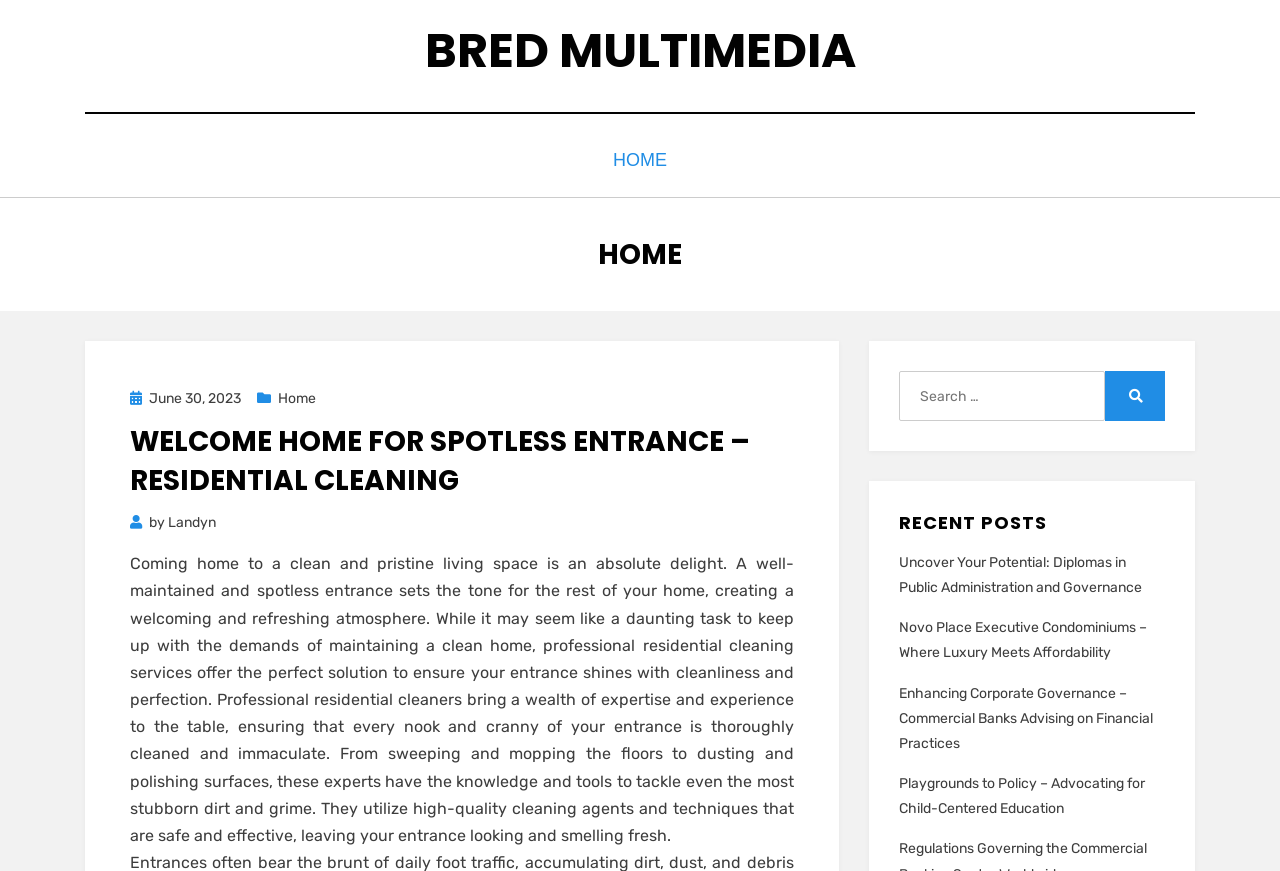Please specify the bounding box coordinates of the clickable section necessary to execute the following command: "View the RECENT POSTS section".

[0.702, 0.581, 0.91, 0.608]